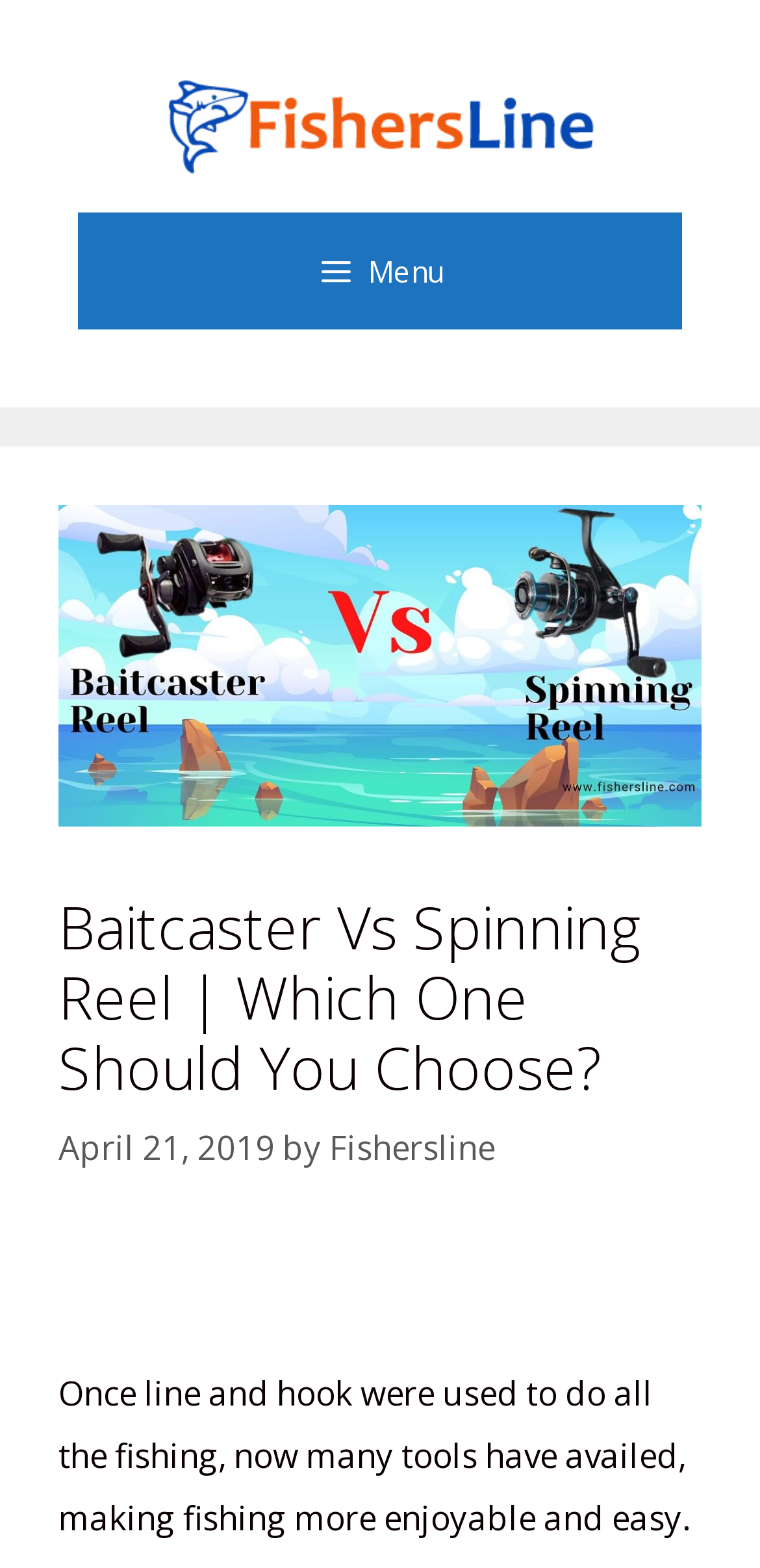Write an elaborate caption that captures the essence of the webpage.

The webpage is about comparing Baitcaster and Spinning Reel for fishing, with a focus on deciding which one to choose. At the top-left corner, there is a link to "FishersLine" accompanied by an image with the same name. 

To the right of the "FishersLine" link, there is a button with a menu icon, which is not expanded by default. When expanded, it reveals a primary menu. Below the menu button, there is a large image related to "Baitcaster-Vs-Spinning-Reel". 

Underneath the image, there is a header section with a heading that matches the title of the webpage, "Baitcaster Vs Spinning Reel | Which One Should You Choose?". The heading is followed by a timestamp indicating the article was published on April 21, 2019, and the author's name, "Fishersline". 

At the bottom of the page, there are five social media links, aligned horizontally, allowing users to share the content on Facebook, Pinterest, LinkedIn, Twitter, and Email.